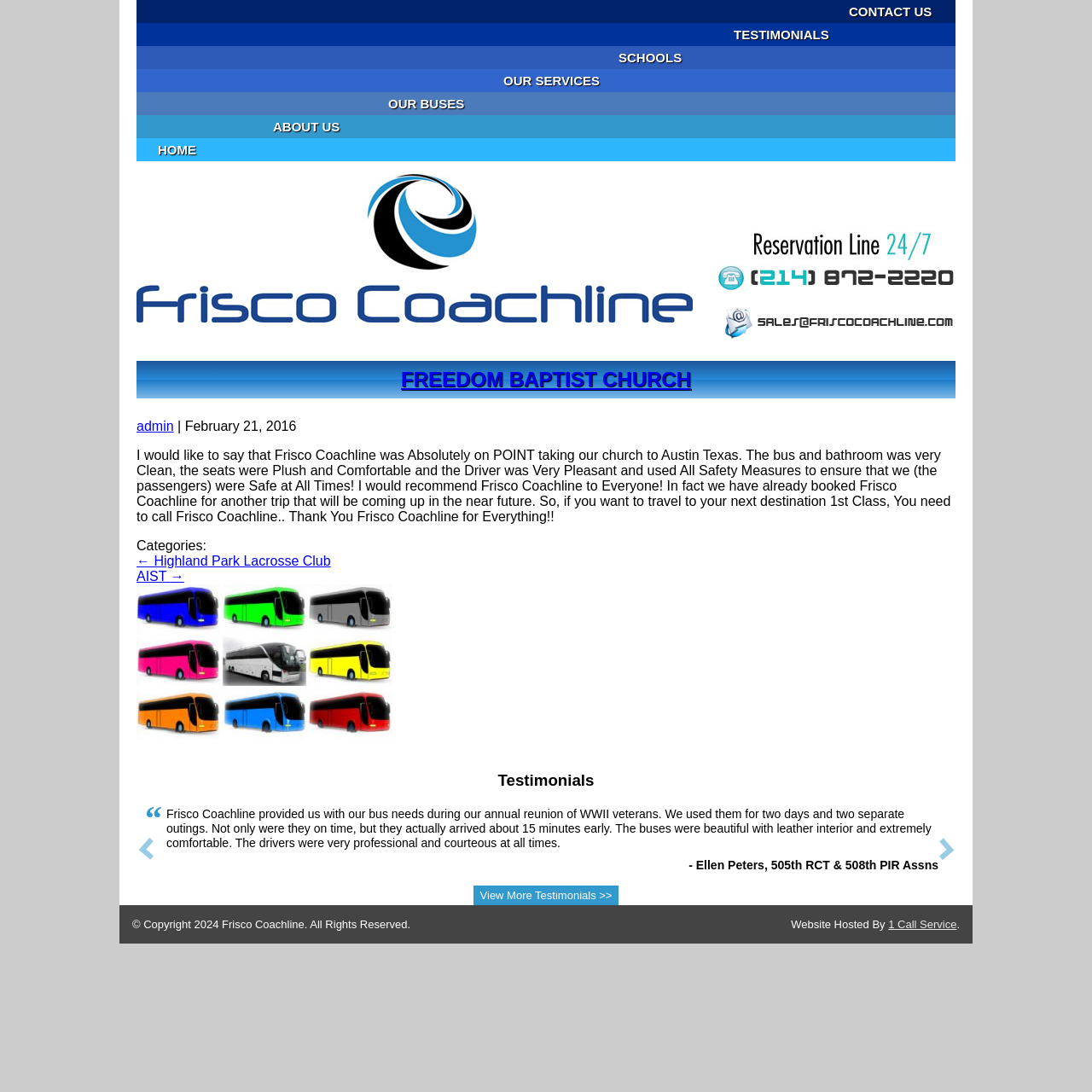Find the primary header on the webpage and provide its text.

FREEDOM BAPTIST CHURCH